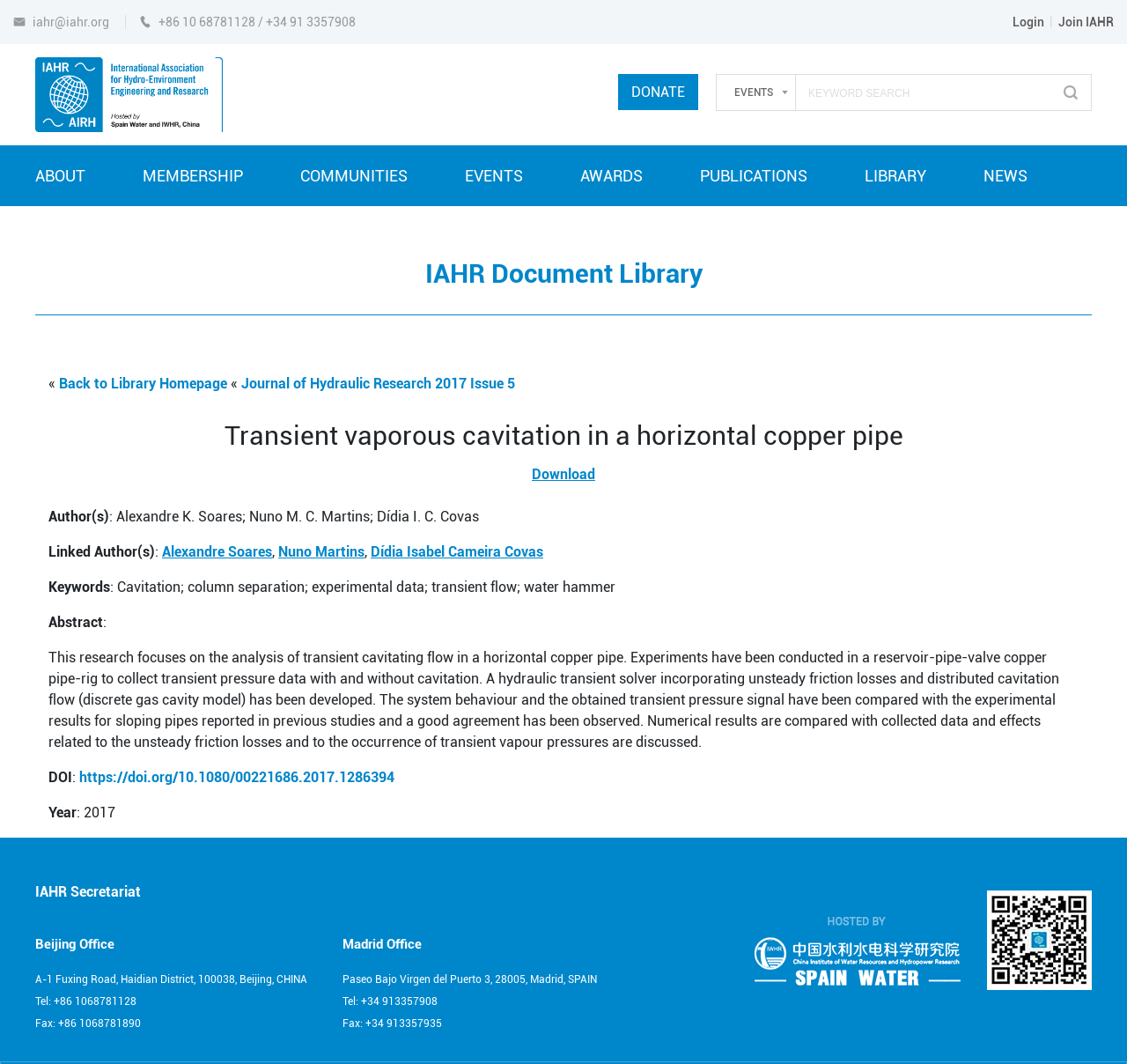Produce an extensive caption that describes everything on the webpage.

The webpage is about a research article titled "Transient vaporous cavitation in a horizontal copper pipe". At the top, there is a navigation bar with links to "Login", "Join IAHR", and a keyword search box. Below the navigation bar, there is a logo of the International Association for Hydro-Environment Engineering and Research (IAHR) on the left, and a series of links to different sections of the website, including "ABOUT", "MEMBERSHIP", "COMMUNITIES", "EVENTS", "AWARDS", "PUBLICATIONS", and "NEWS".

The main content of the webpage is divided into two sections. On the left, there is a heading "IAHR Document Library" followed by a link to "Back to Library Homepage" and a link to "Journal of Hydraulic Research 2017 Issue 5". Below these links, there is a heading with the title of the research article, followed by a link to "Download" the article.

On the right, there is a section with information about the article, including the authors, Alexandre K. Soares, Nuno M. C. Martins, and Dídia I. C. Covas, and the keywords, which are "Cavitation; column separation; experimental data; transient flow; water hammer". There is also an abstract of the article, which describes the research on transient cavitating flow in a horizontal copper pipe. Additionally, there is information about the DOI, year of publication, and a link to the DOI.

At the bottom of the webpage, there is a section with contact information for the IAHR Secretariat, including addresses and phone numbers for the Beijing and Madrid offices. There is also a QR code and a logo at the bottom right corner of the webpage.